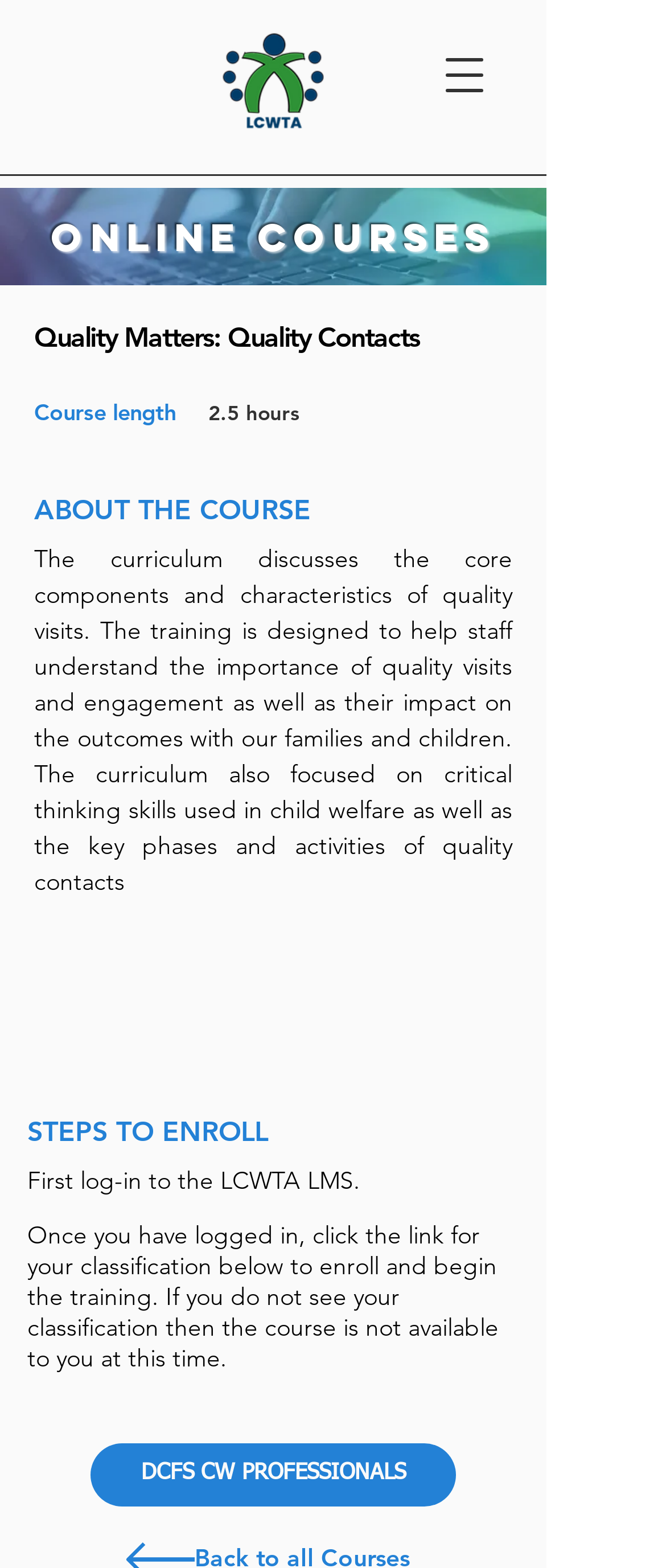Provide your answer in one word or a succinct phrase for the question: 
How do I enroll in the course?

log-in to the LCWTA LMS